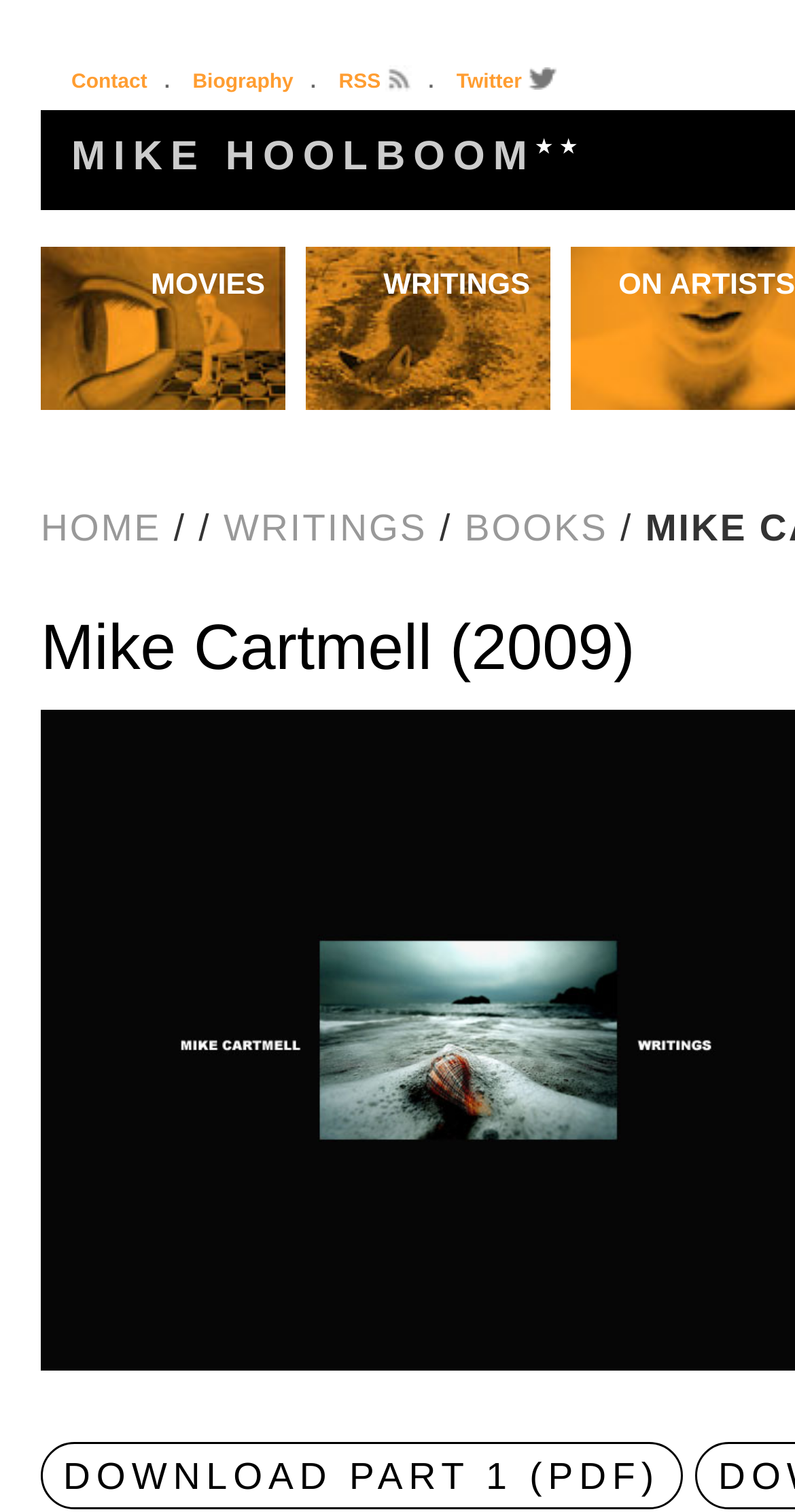Pinpoint the bounding box coordinates of the clickable area necessary to execute the following instruction: "view biography". The coordinates should be given as four float numbers between 0 and 1, namely [left, top, right, bottom].

[0.242, 0.047, 0.369, 0.062]